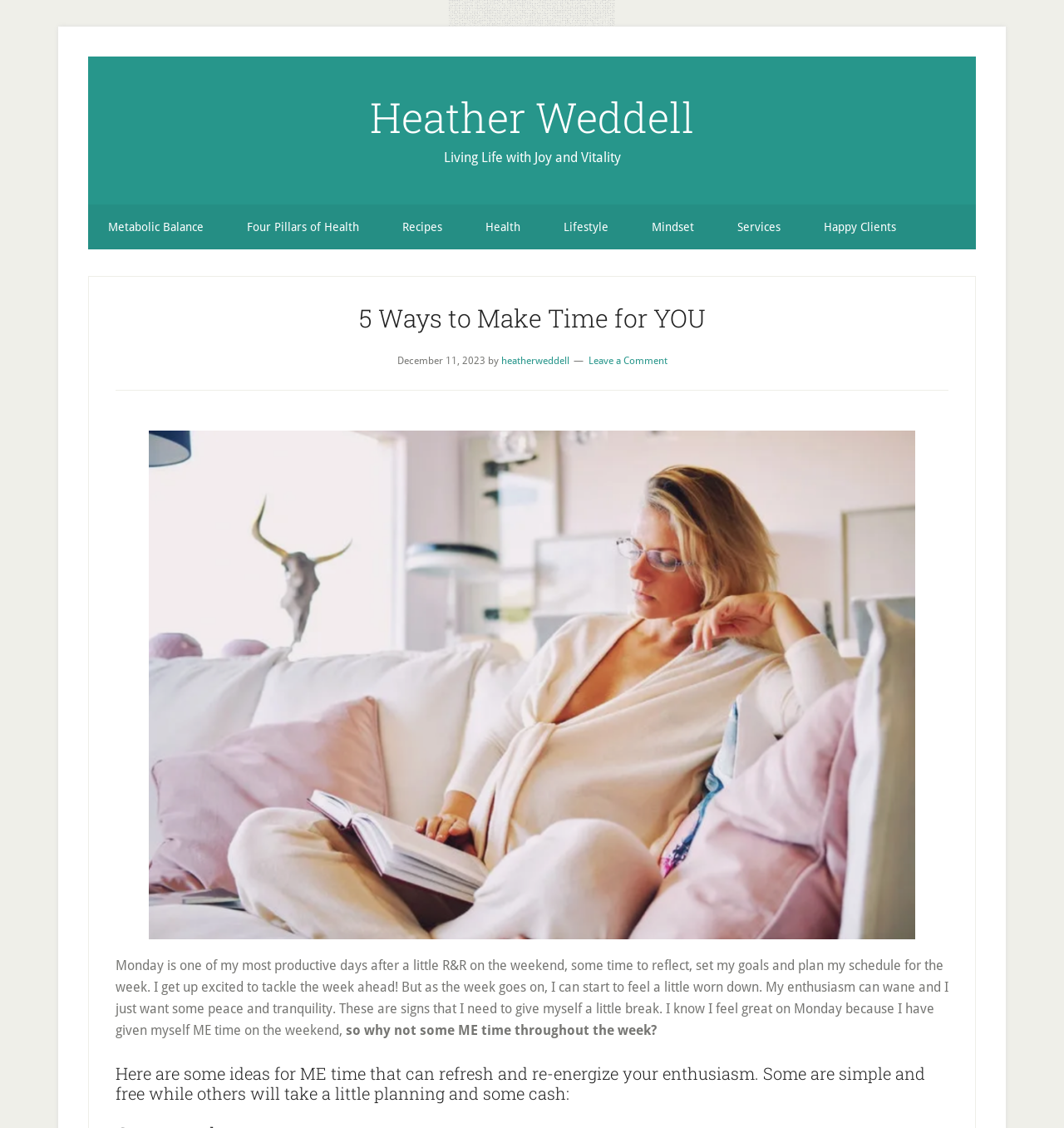What is the theme of the article?
Answer briefly with a single word or phrase based on the image.

self-care and well-being